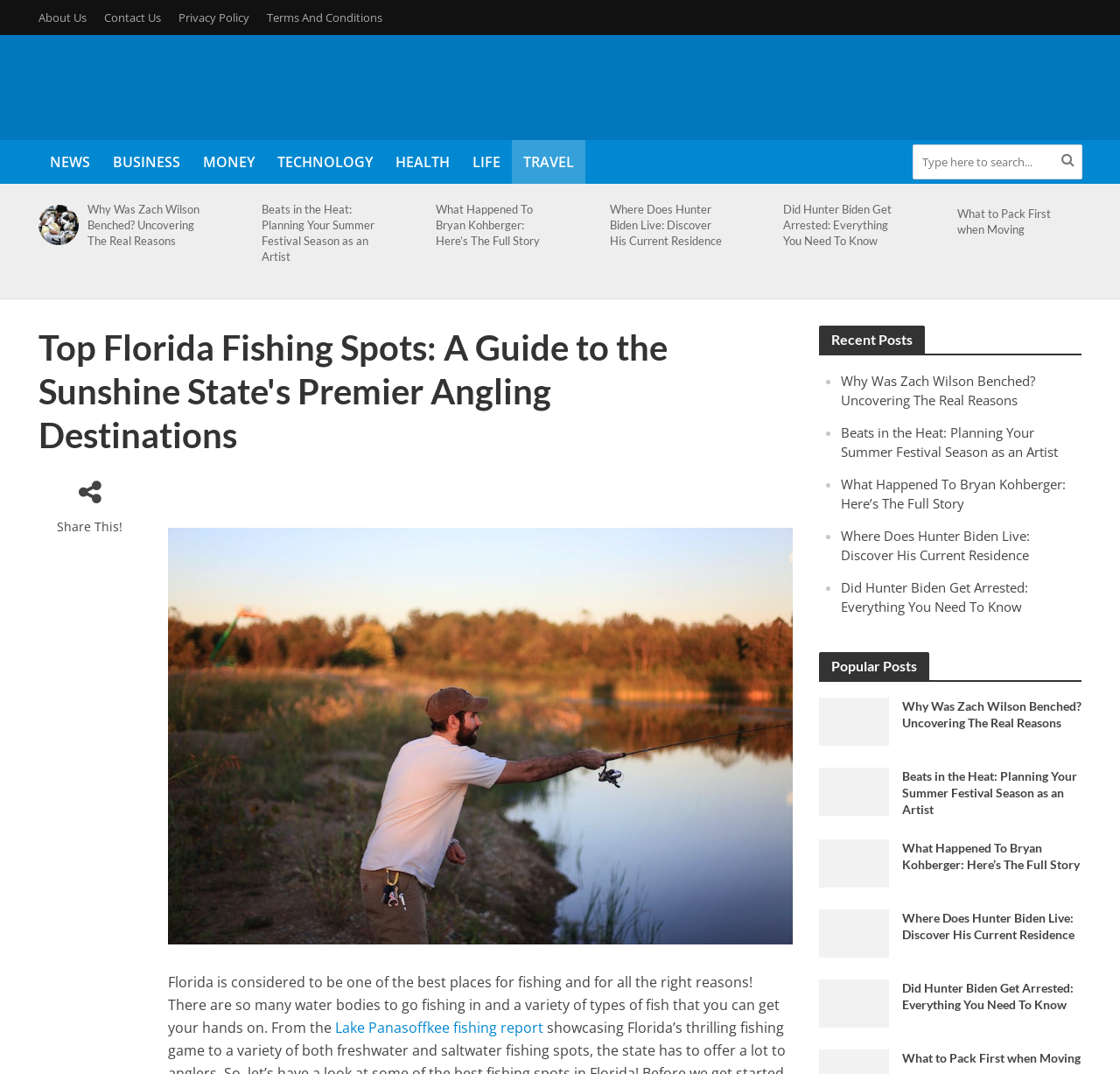What is the first link in the top navigation bar?
Answer the question based on the image using a single word or a brief phrase.

About Us